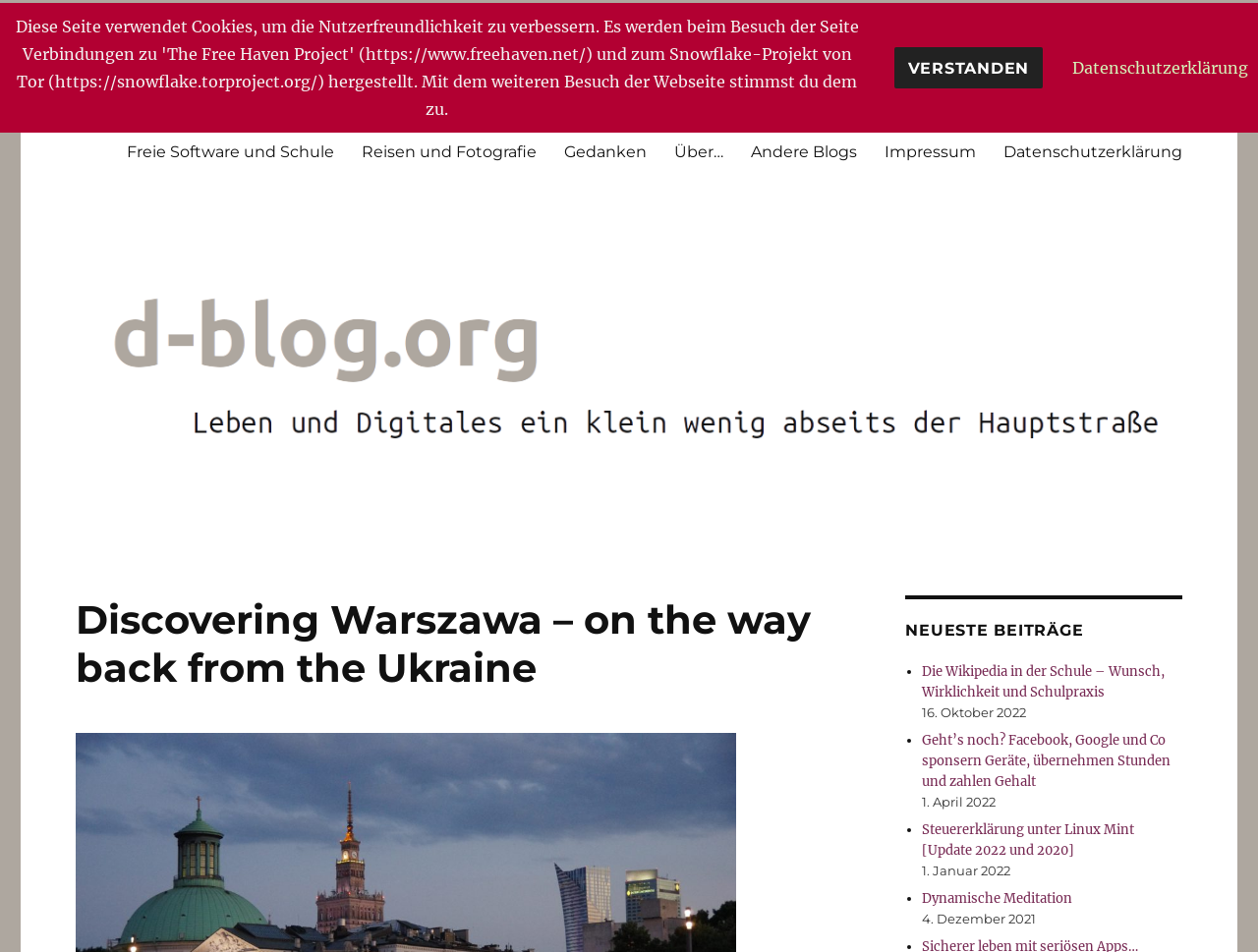Using the information from the screenshot, answer the following question thoroughly:
How many navigation links are there?

The navigation links can be found in the 'Primäres Menü' section, which contains 7 links: 'Freie Software und Schule', 'Reisen und Fotografie', 'Gedanken', 'Über…', 'Andere Blogs', 'Impressum', and 'Datenschutzerklärung'.